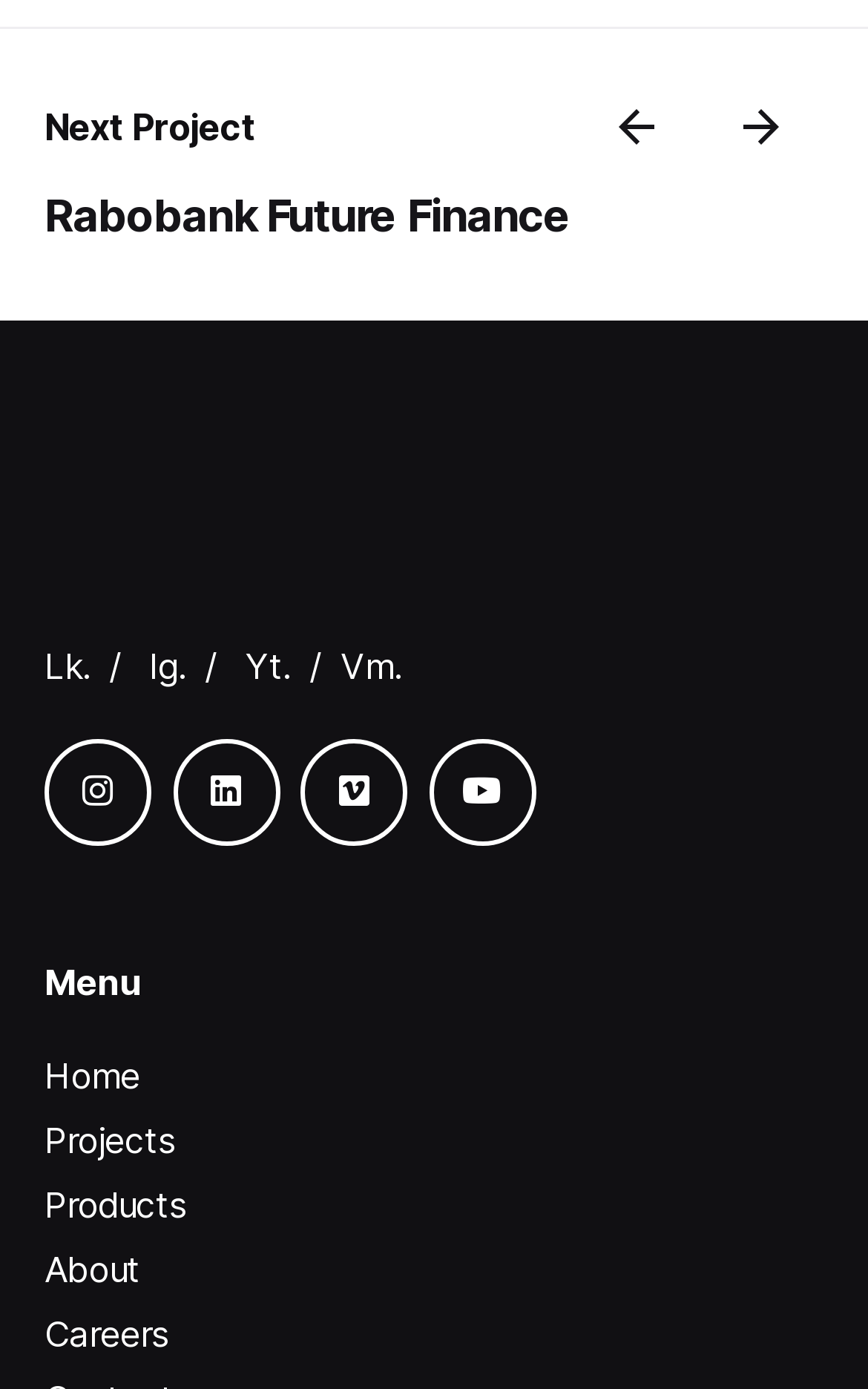How many images are on the webpage?
Please answer the question with a detailed and comprehensive explanation.

There are two images on the webpage, both of which are located next to links. One image is next to the link '', and the other image is next to the link ''. These images are likely to be related to the projects or products mentioned on the webpage.